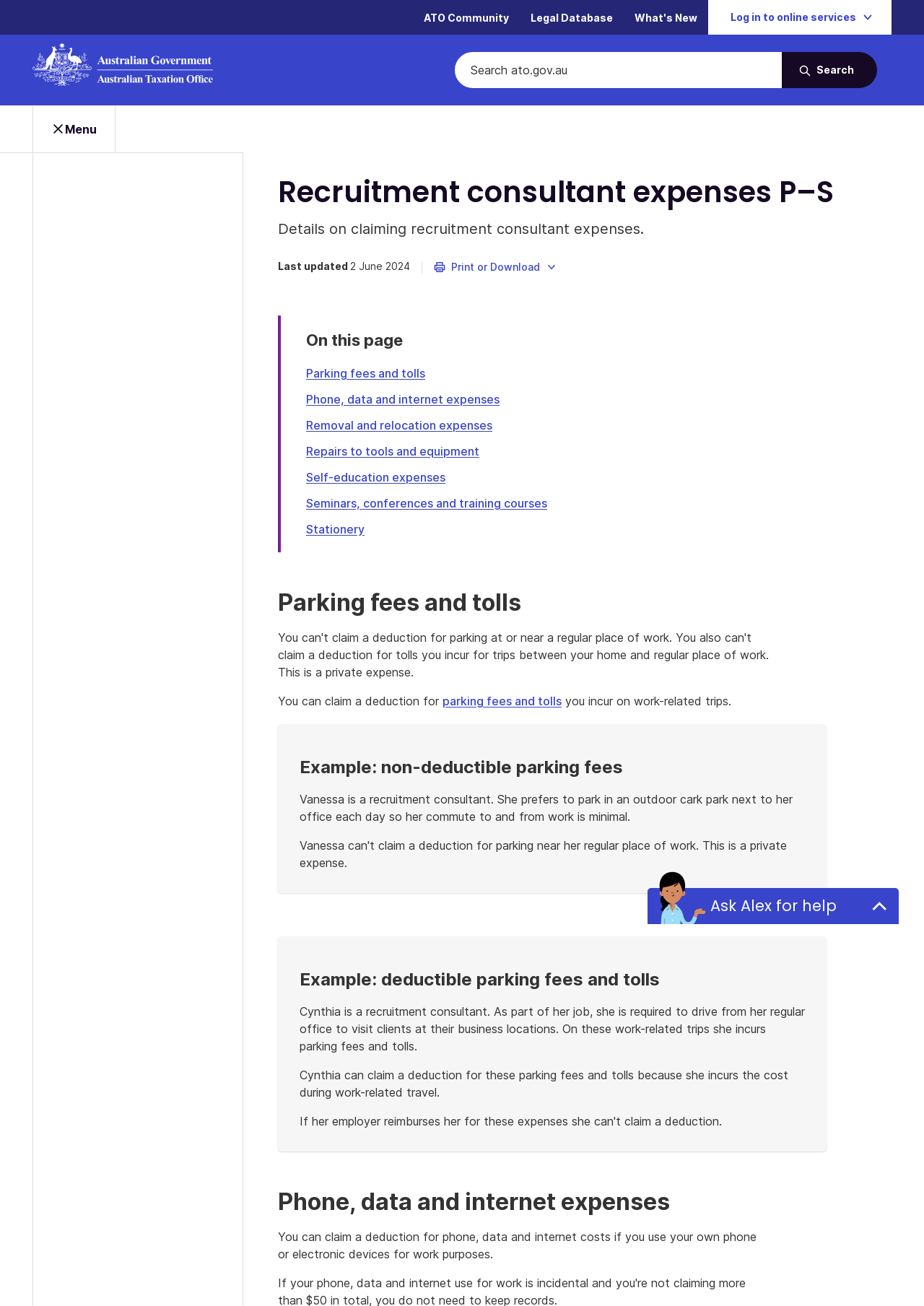Give the bounding box coordinates for the element described as: "New LivePrompter release".

None